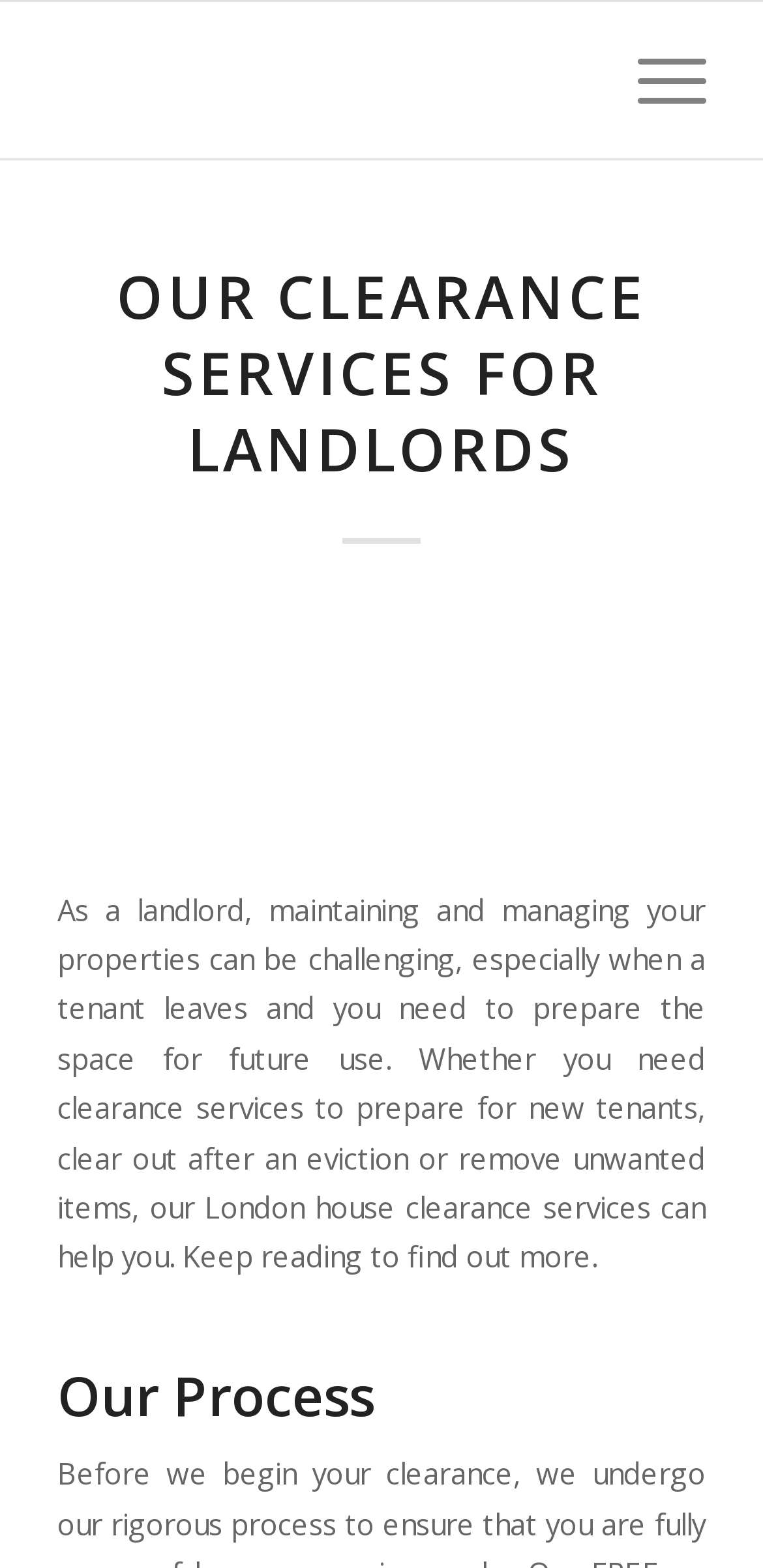Extract the heading text from the webpage.

OUR CLEARANCE SERVICES FOR LANDLORDS